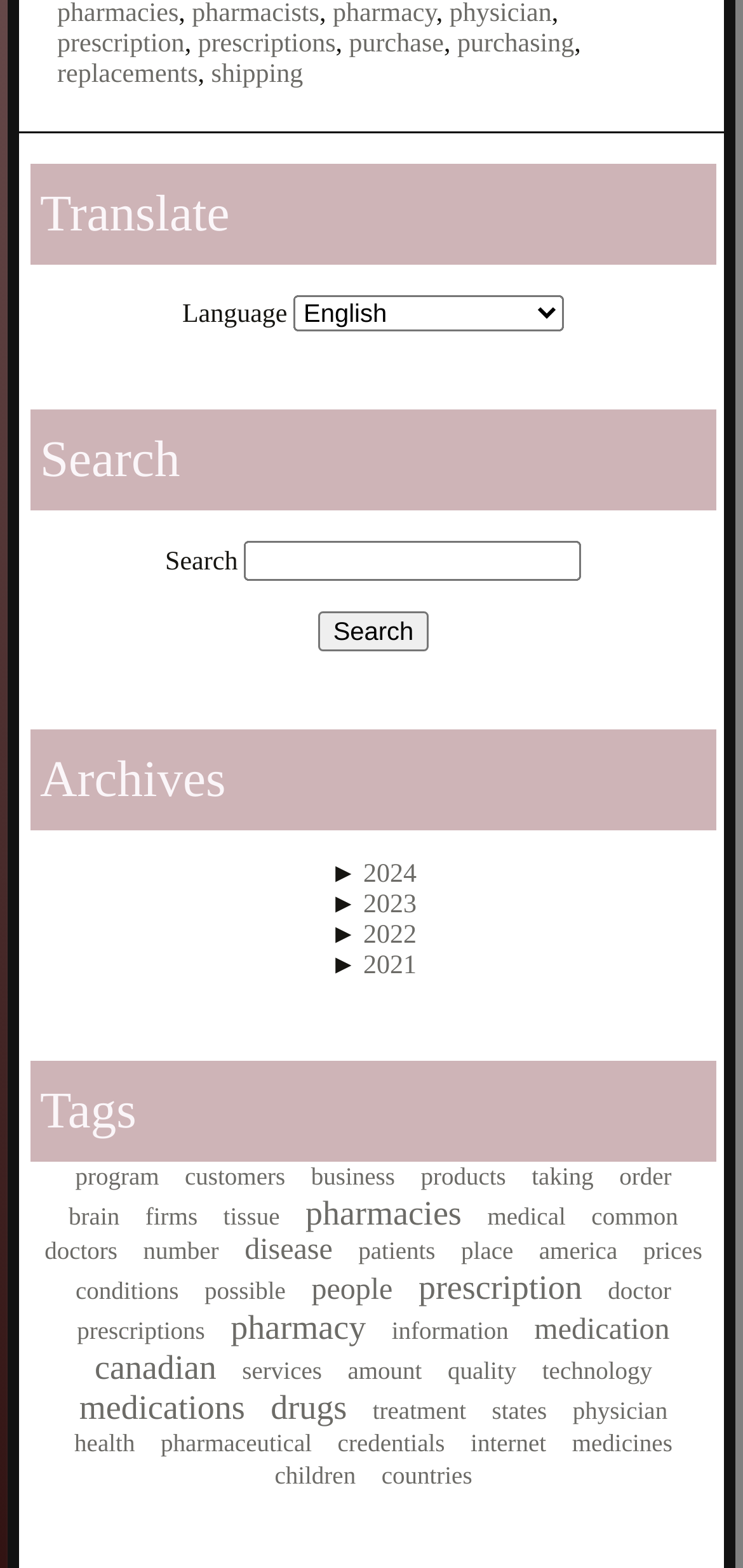What is the function of the button next to the textbox?
Please answer the question with a single word or phrase, referencing the image.

Search